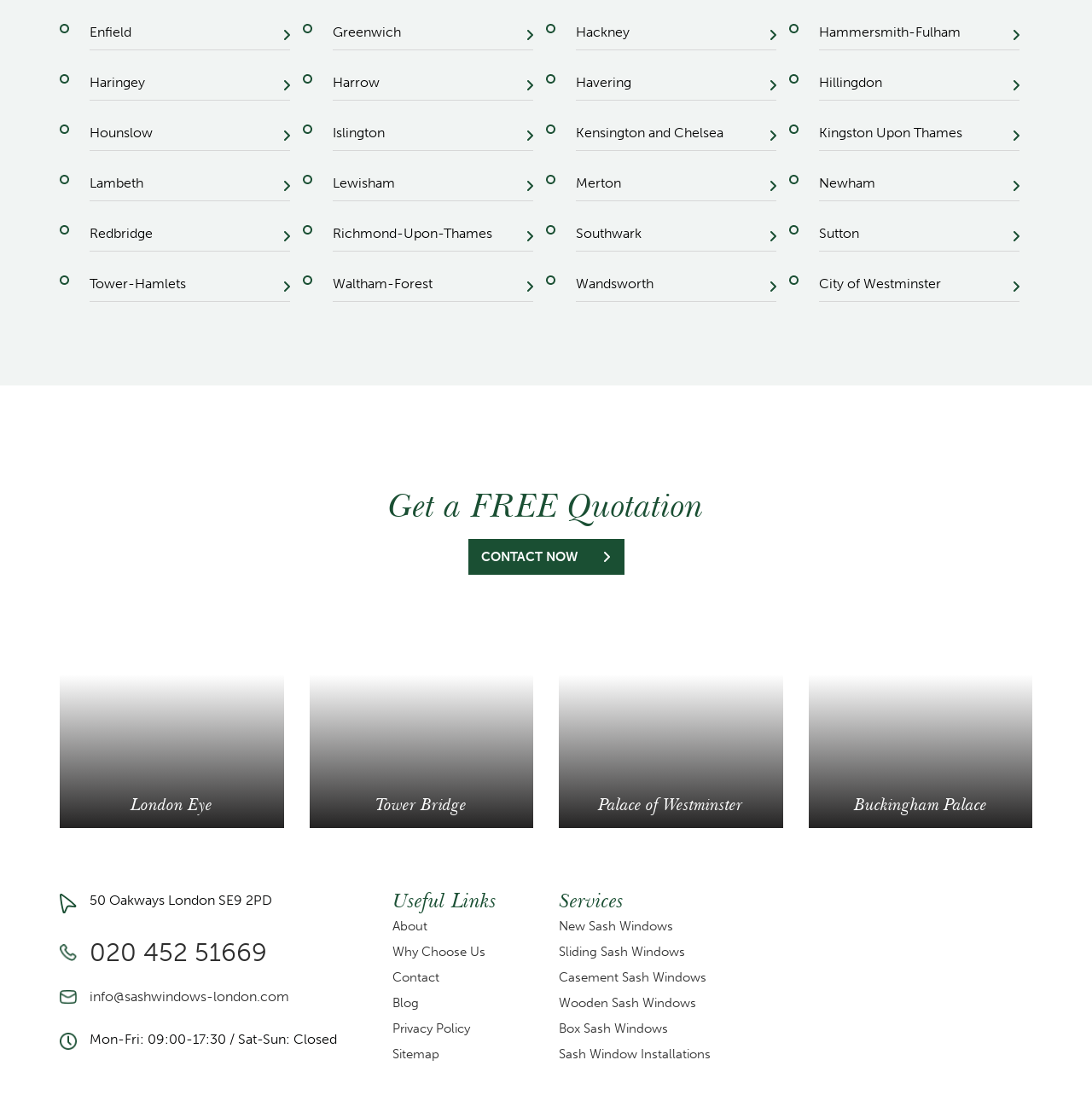Identify the bounding box coordinates of the section to be clicked to complete the task described by the following instruction: "Click on Enfield". The coordinates should be four float numbers between 0 and 1, formatted as [left, top, right, bottom].

[0.082, 0.018, 0.266, 0.045]